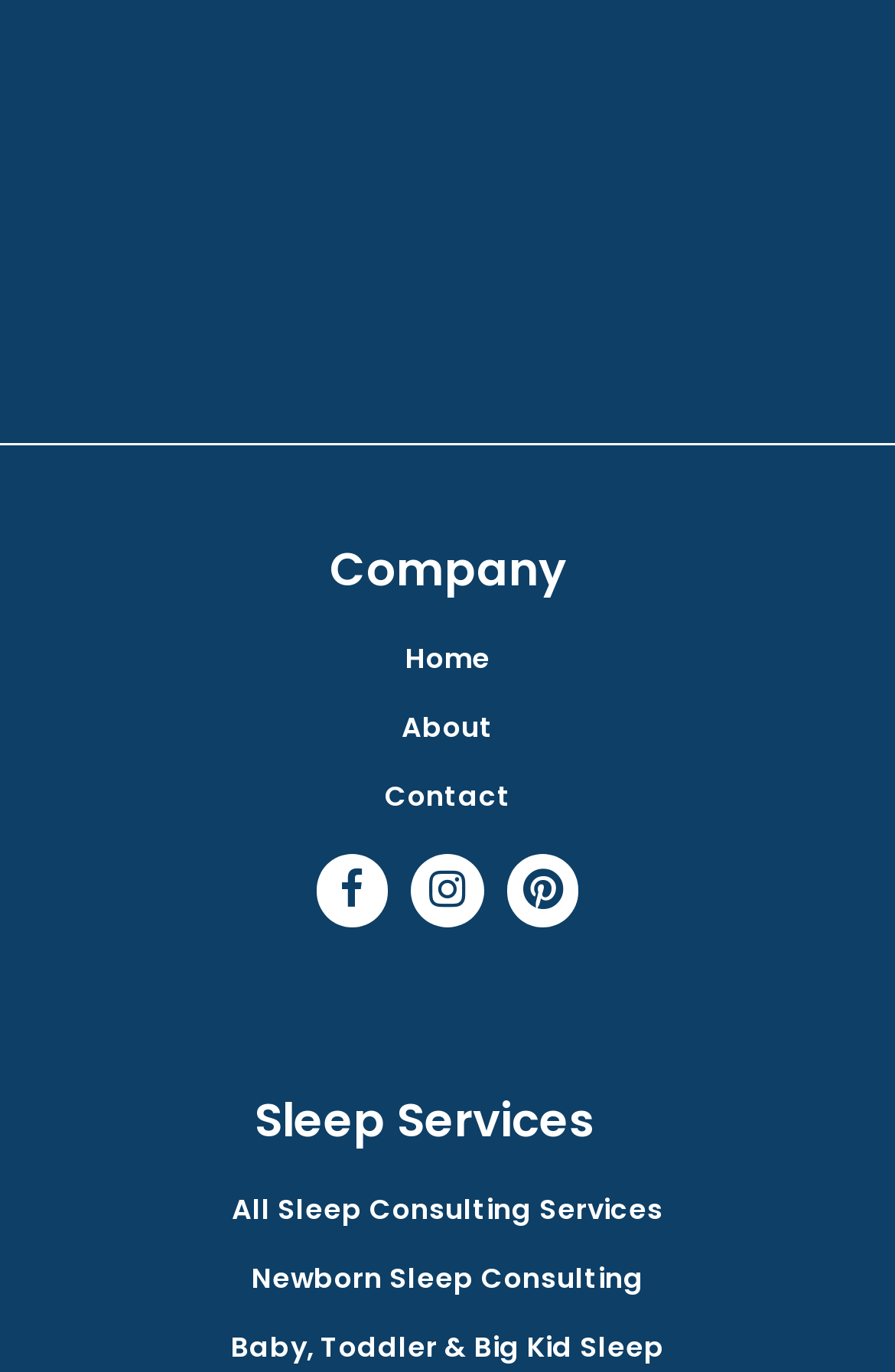Utilize the details in the image to give a detailed response to the question: What is the main category of services under Sleep Services?

Under the 'Sleep Services' heading, there is a link to 'All Sleep Consulting Services', which suggests that it is the main category of services under Sleep Services. Additionally, there is a subcategory 'Newborn Sleep Consulting' listed below it.